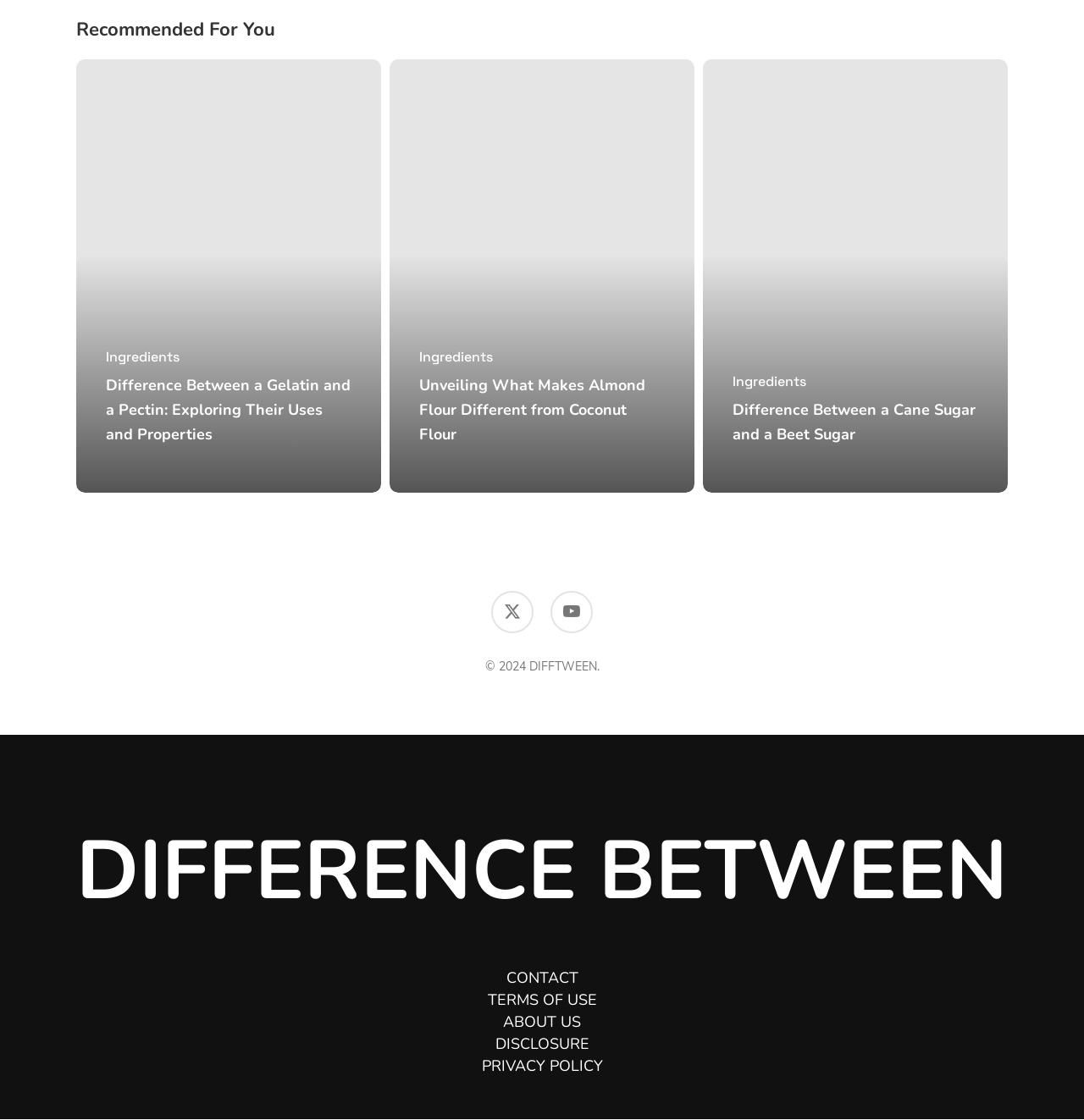What is the purpose of the 'Ingredients' links?
Look at the image and respond with a one-word or short phrase answer.

To provide more information